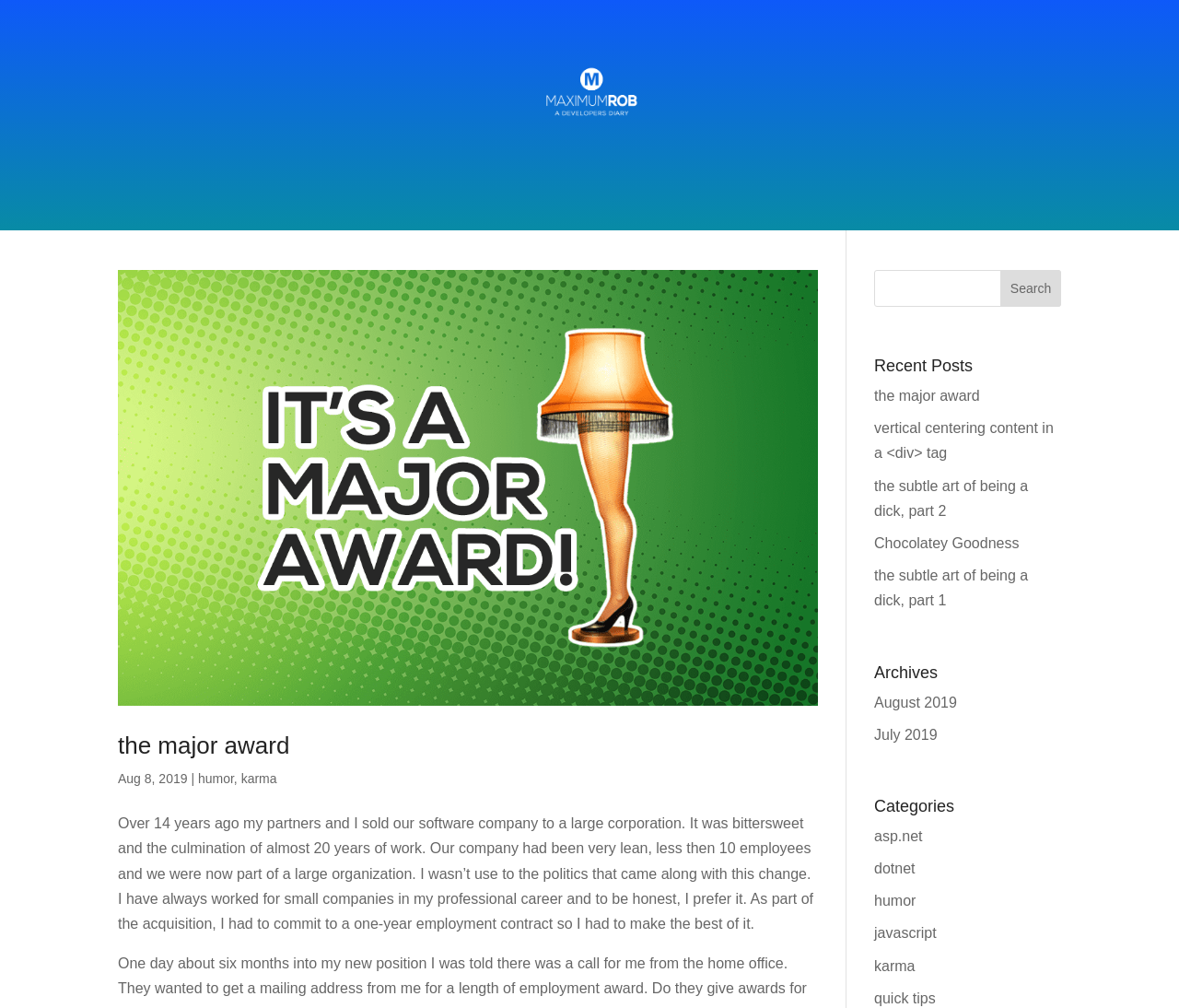Locate the bounding box coordinates of the area you need to click to fulfill this instruction: 'Visit the MAXIMUMROB homepage'. The coordinates must be in the form of four float numbers ranging from 0 to 1: [left, top, right, bottom].

[0.403, 0.082, 0.599, 0.098]